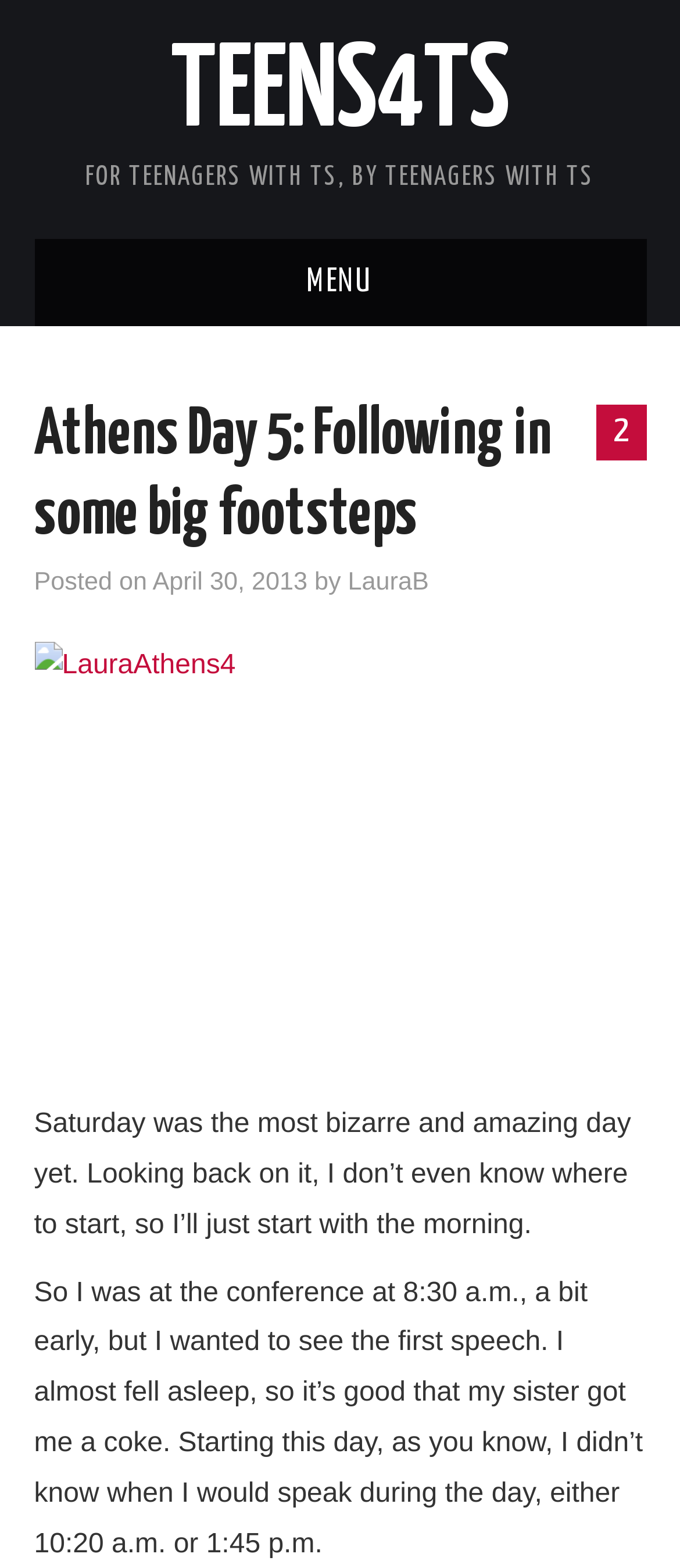Please find the bounding box coordinates of the element that must be clicked to perform the given instruction: "Read the ABOUT TEENS4TS page". The coordinates should be four float numbers from 0 to 1, i.e., [left, top, right, bottom].

[0.05, 0.265, 0.712, 0.32]